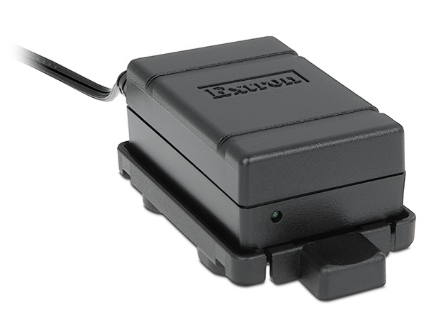Elaborate on the various elements present in the image.

The image features the Extron ZipClip 50, a compact and efficient mounting kit designed specifically for the Extron PS 1205 C External Power Supply. It showcases a robust, rectangular housing in a sleek black finish, highlighting its functional design. A noticeable detailing is the green indicator light, suggesting operational status. The kit enables secure mounting of the power supply on various surfaces including rack rails, tables, and lecterns. This innovative solution is part of Extron's commitment to providing reliable and flexible installation options, ensuring that the power supply remains securely in place with a simple "click."